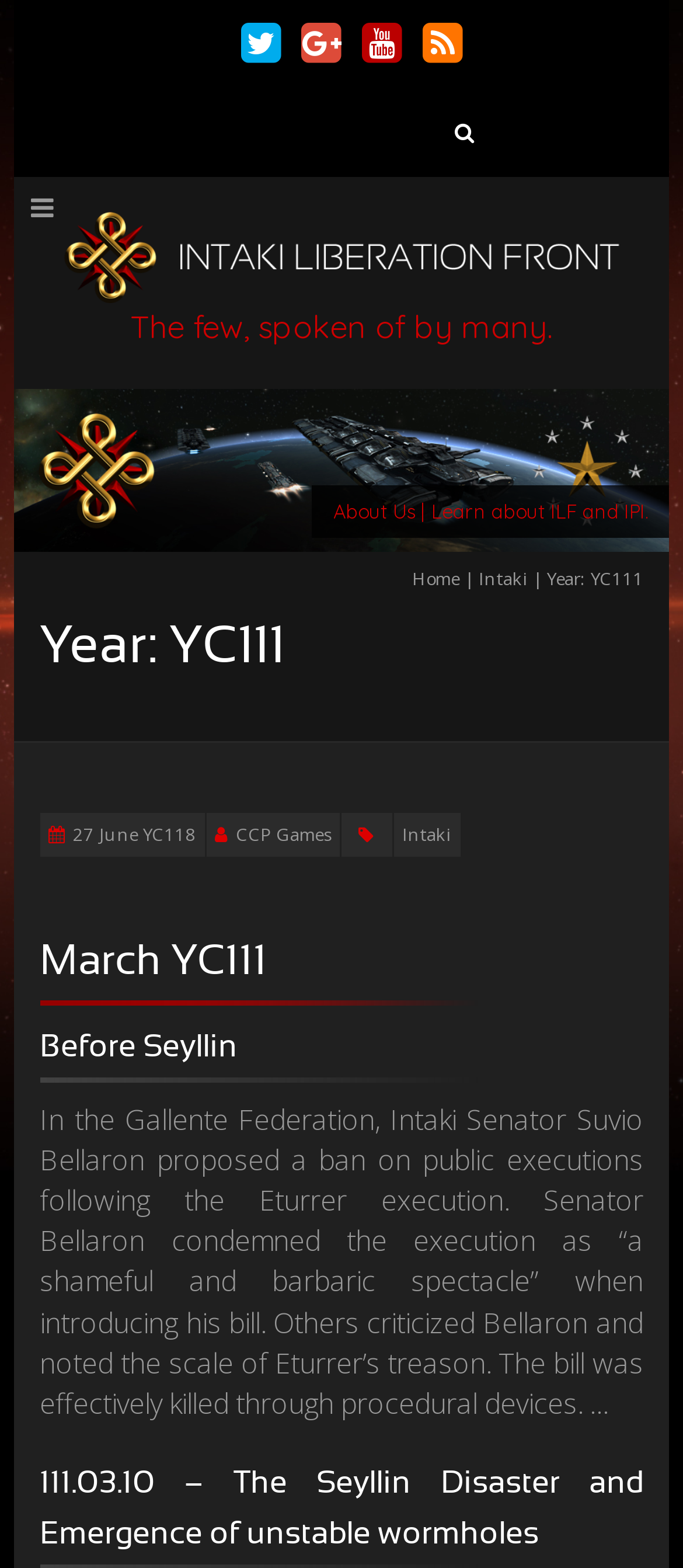Answer in one word or a short phrase: 
What is the name of the organization?

Intaki Liberation Front